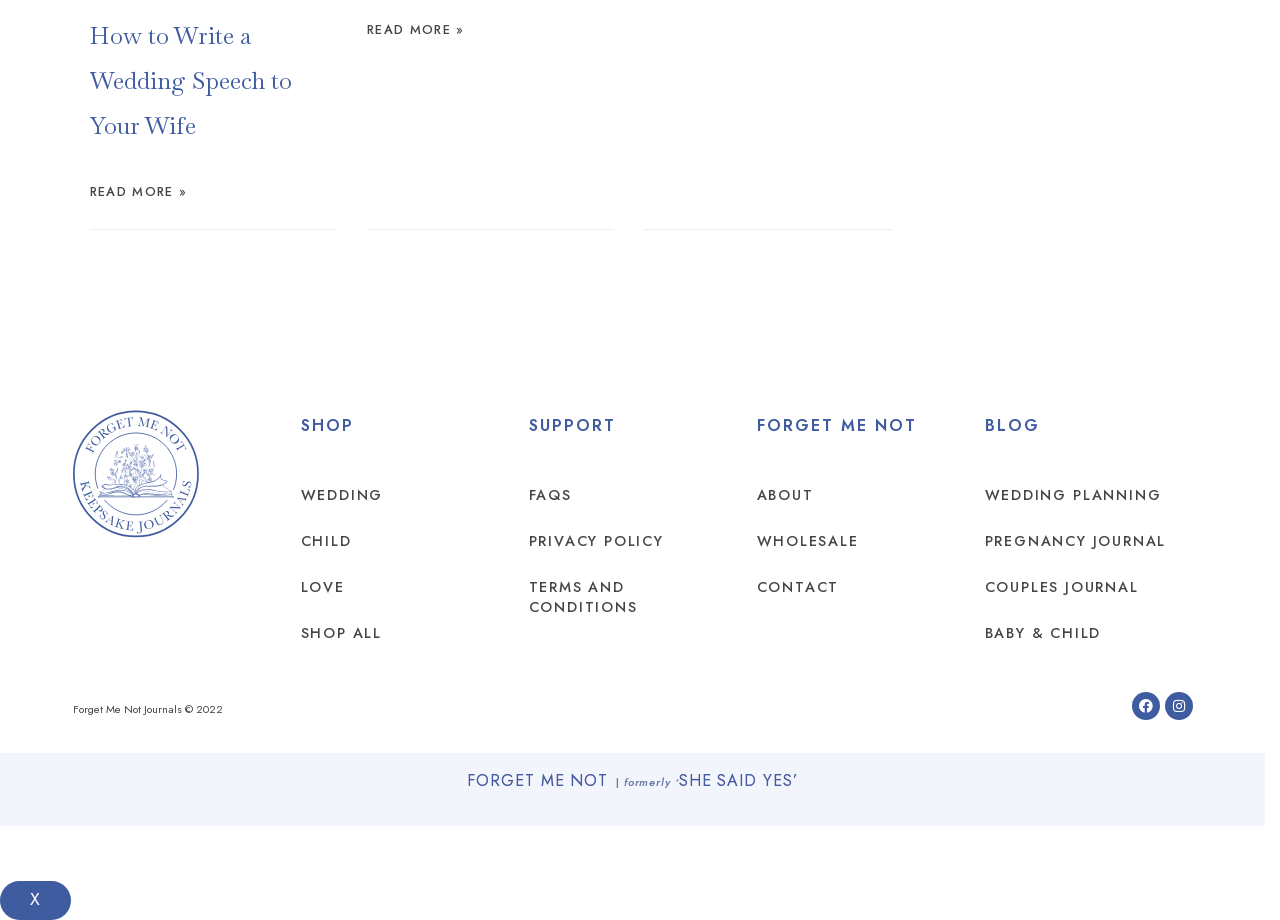How many social media links are there in the footer section?
Use the information from the screenshot to give a comprehensive response to the question.

I found the footer section by looking at the bottom of the page, where I see two social media links: 'Facebook' and 'Instagram'. These are the only social media links in the footer section.